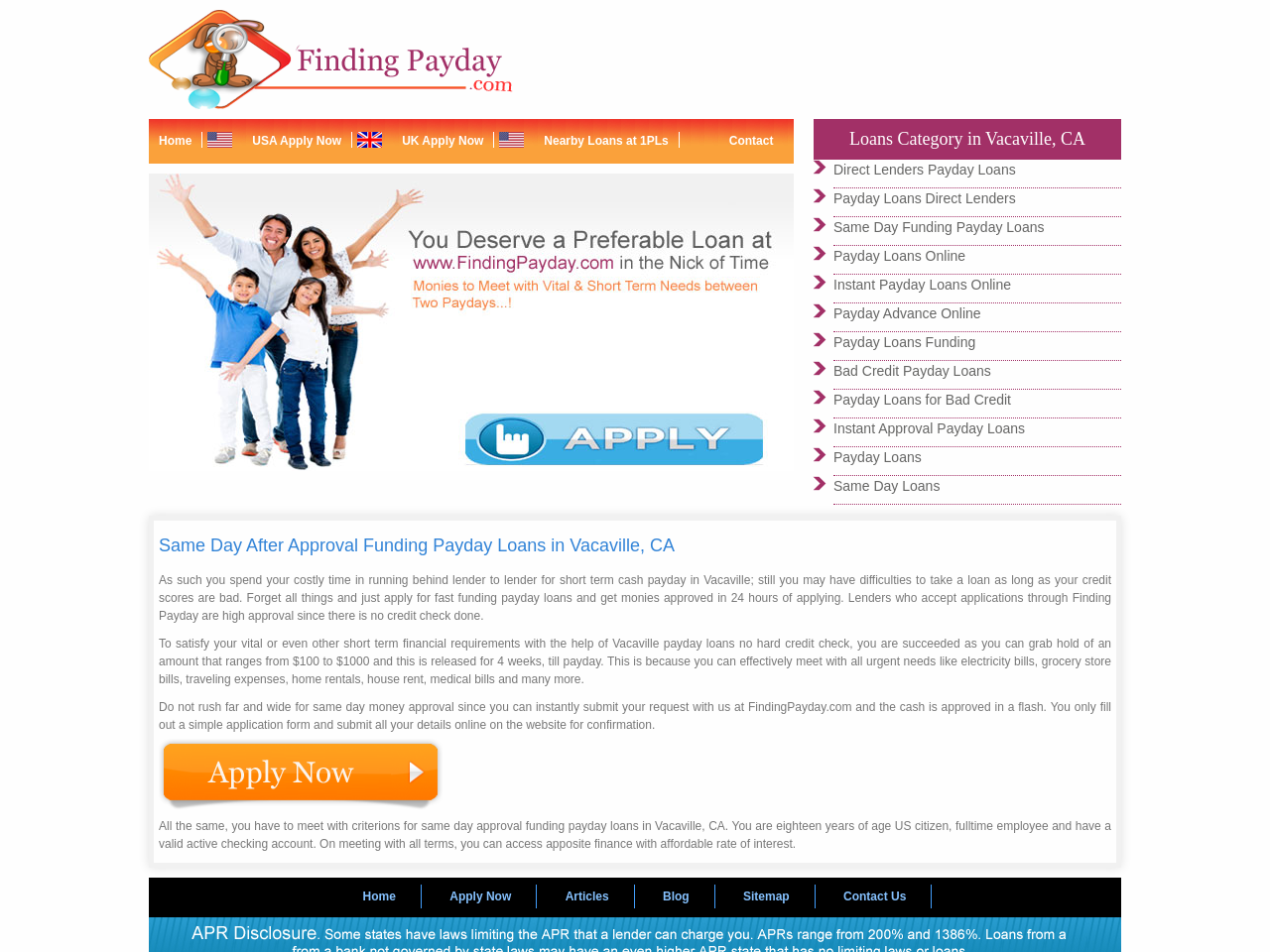Refer to the image and answer the question with as much detail as possible: What is the duration of the loan repayment period?

The text on the webpage states that the loan amounts are released for 4 weeks, till payday, indicating that the repayment period is 4 weeks.